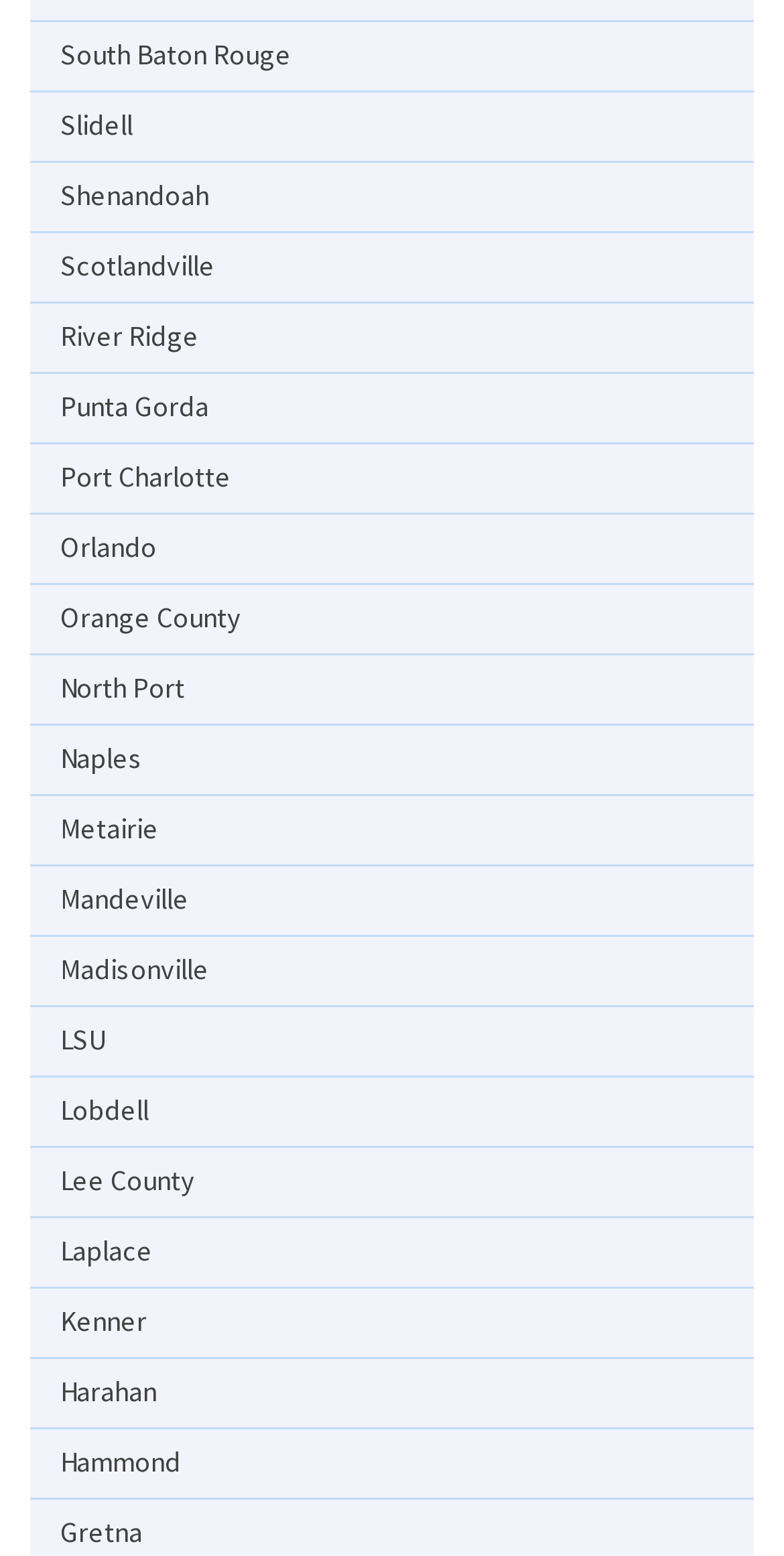Please identify the bounding box coordinates of the element that needs to be clicked to execute the following command: "click on South Baton Rouge". Provide the bounding box using four float numbers between 0 and 1, formatted as [left, top, right, bottom].

[0.077, 0.022, 0.385, 0.048]